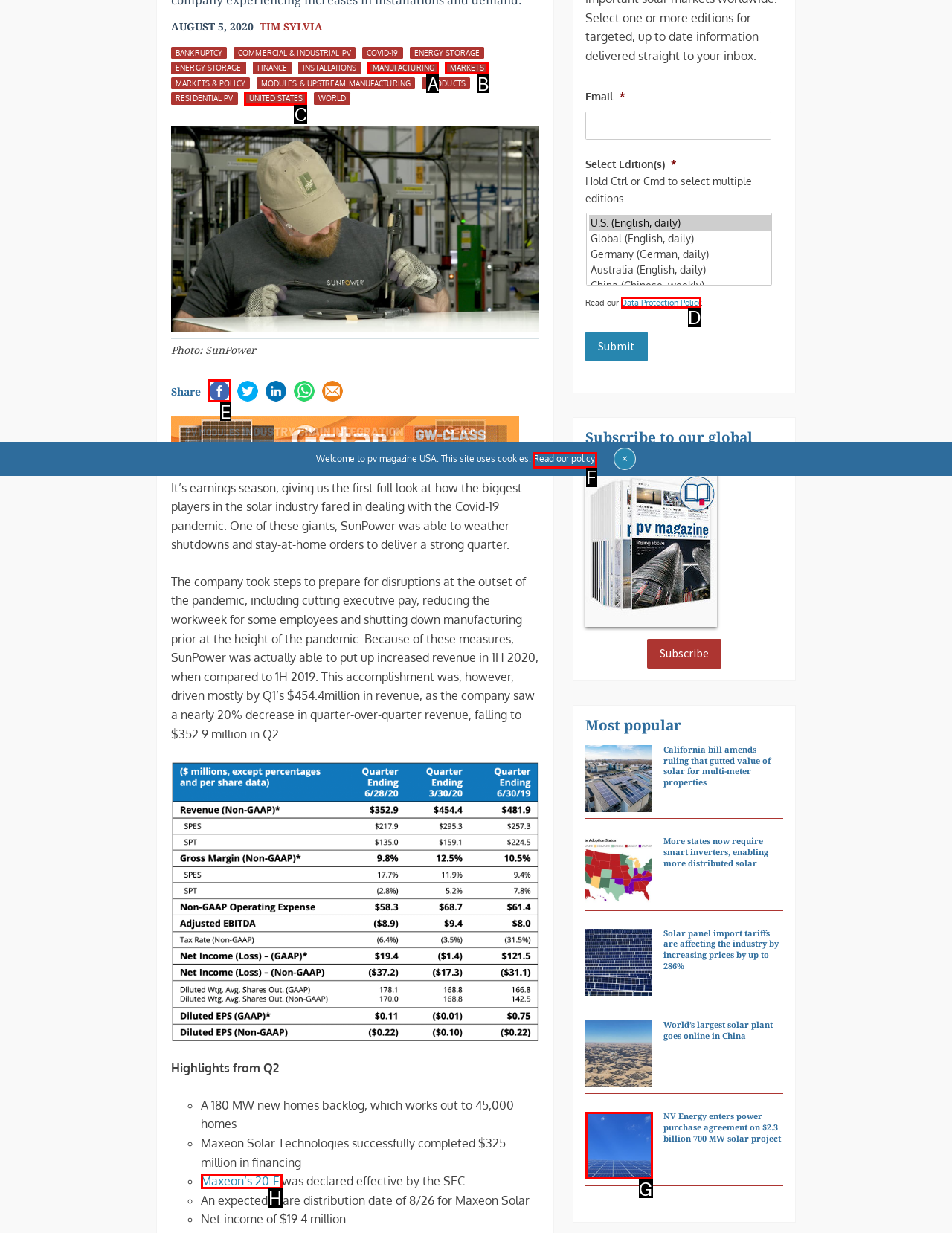Match the element description to one of the options: Data Protection Policy
Respond with the corresponding option's letter.

D